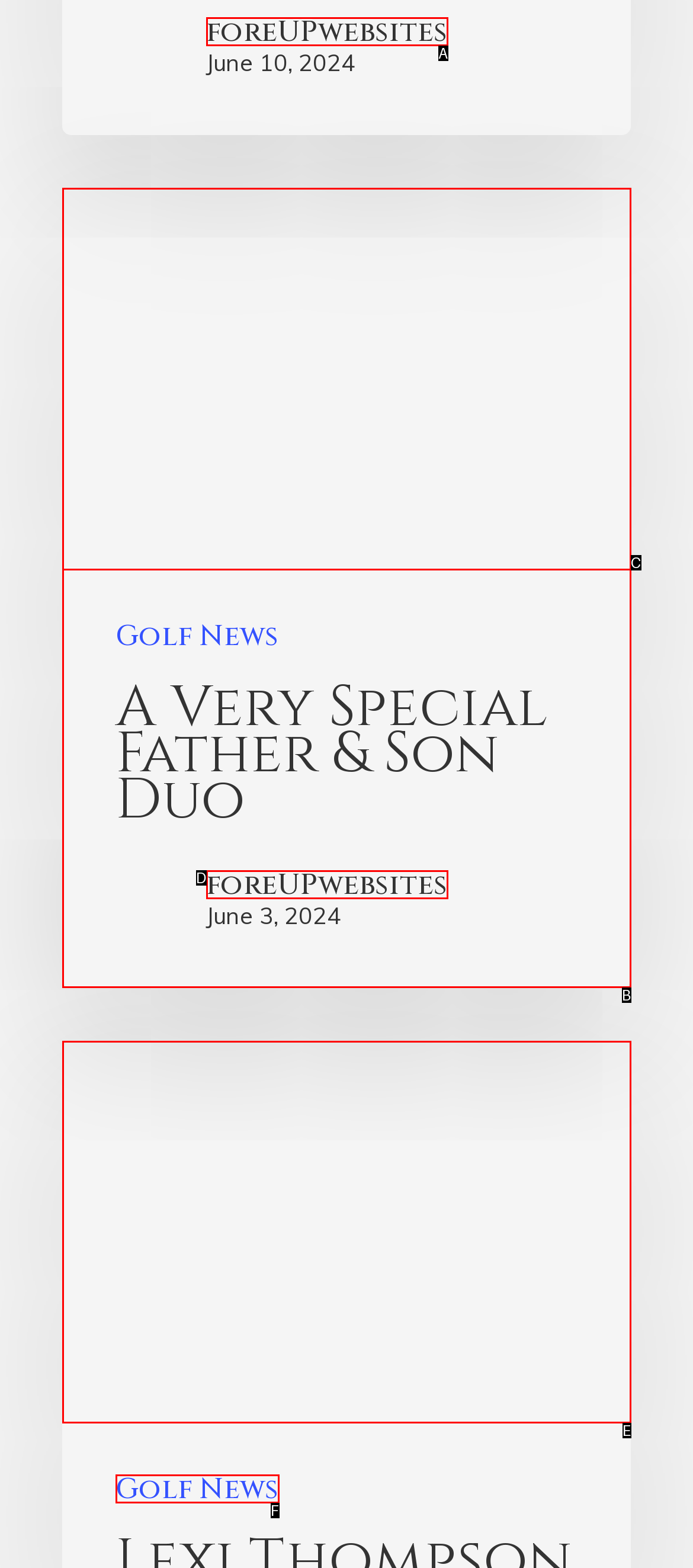Refer to the element description: title="Email this to a friend" and identify the matching HTML element. State your answer with the appropriate letter.

None